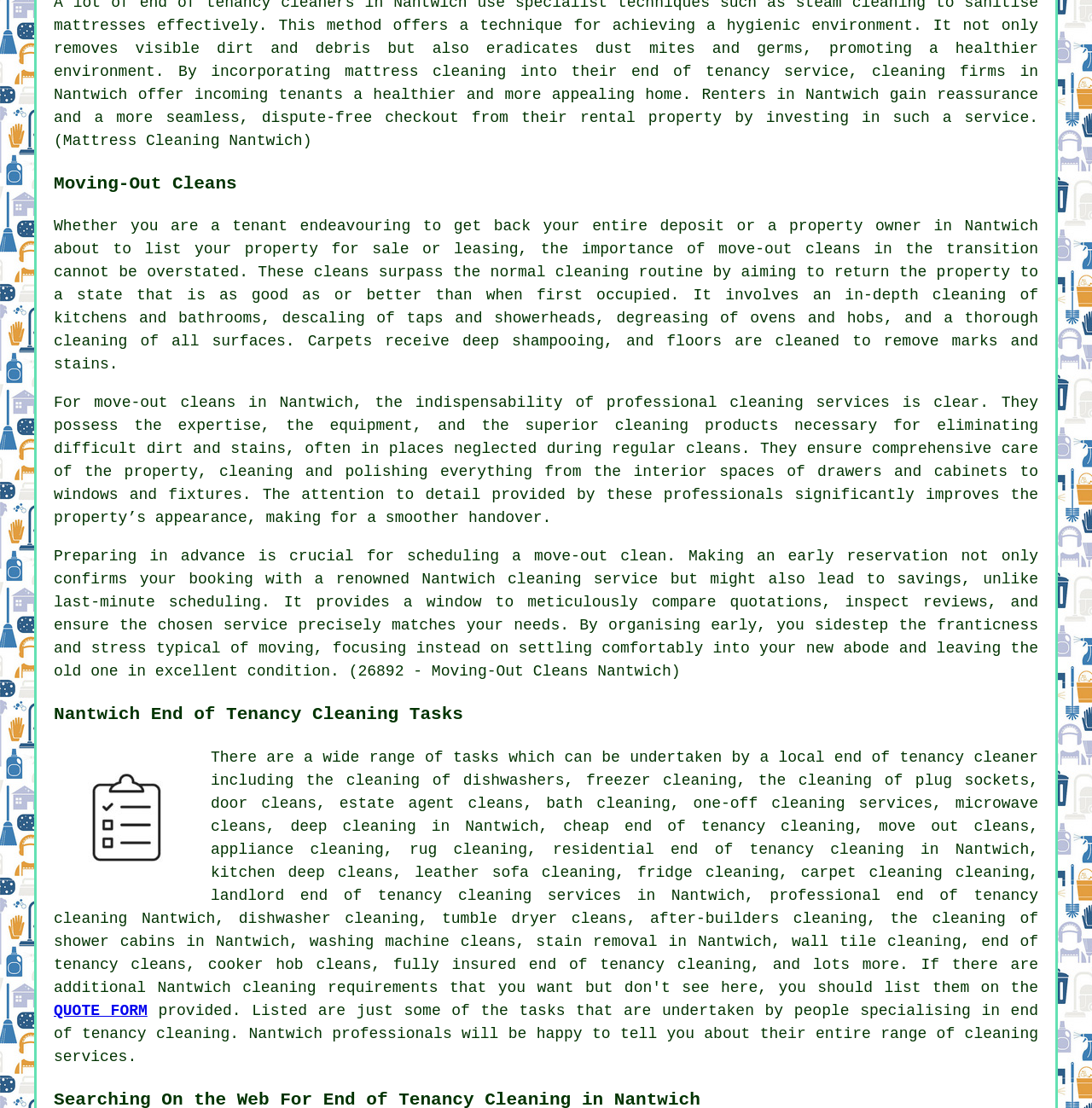Please find the bounding box coordinates of the element that must be clicked to perform the given instruction: "Click on 'move-out cleans'". The coordinates should be four float numbers from 0 to 1, i.e., [left, top, right, bottom].

[0.086, 0.356, 0.216, 0.371]